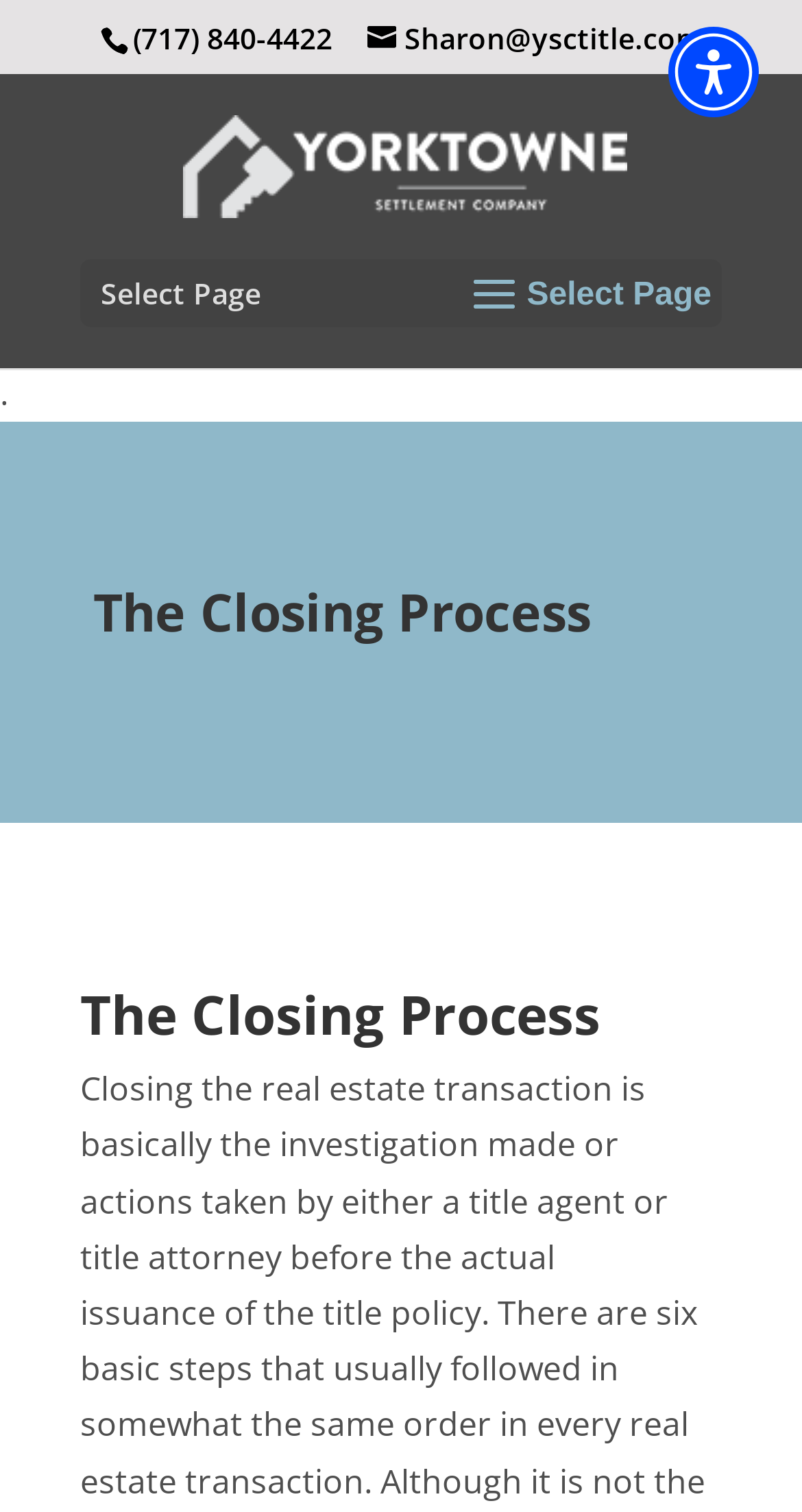What is the primary heading on this webpage?

The Closing Process